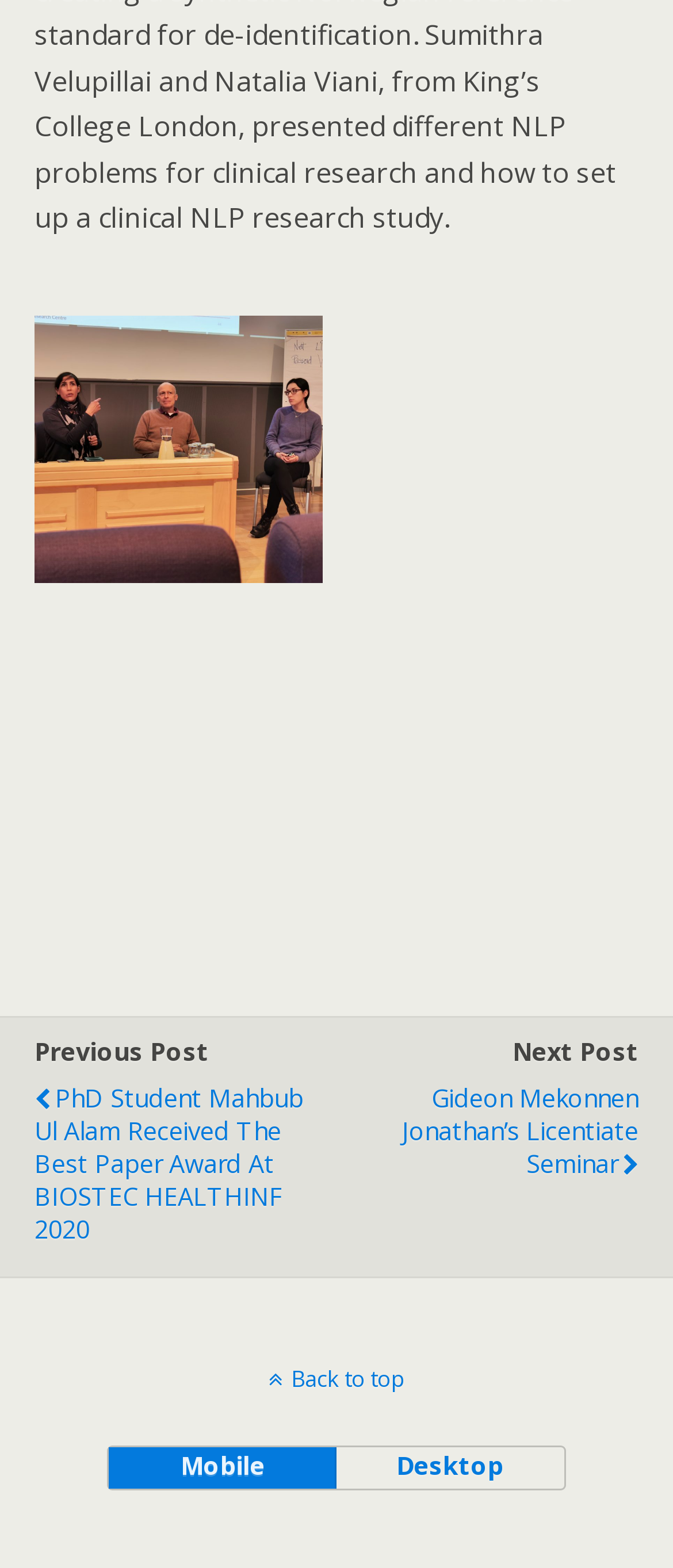How many links are on the webpage?
Answer the question with a single word or phrase by looking at the picture.

4